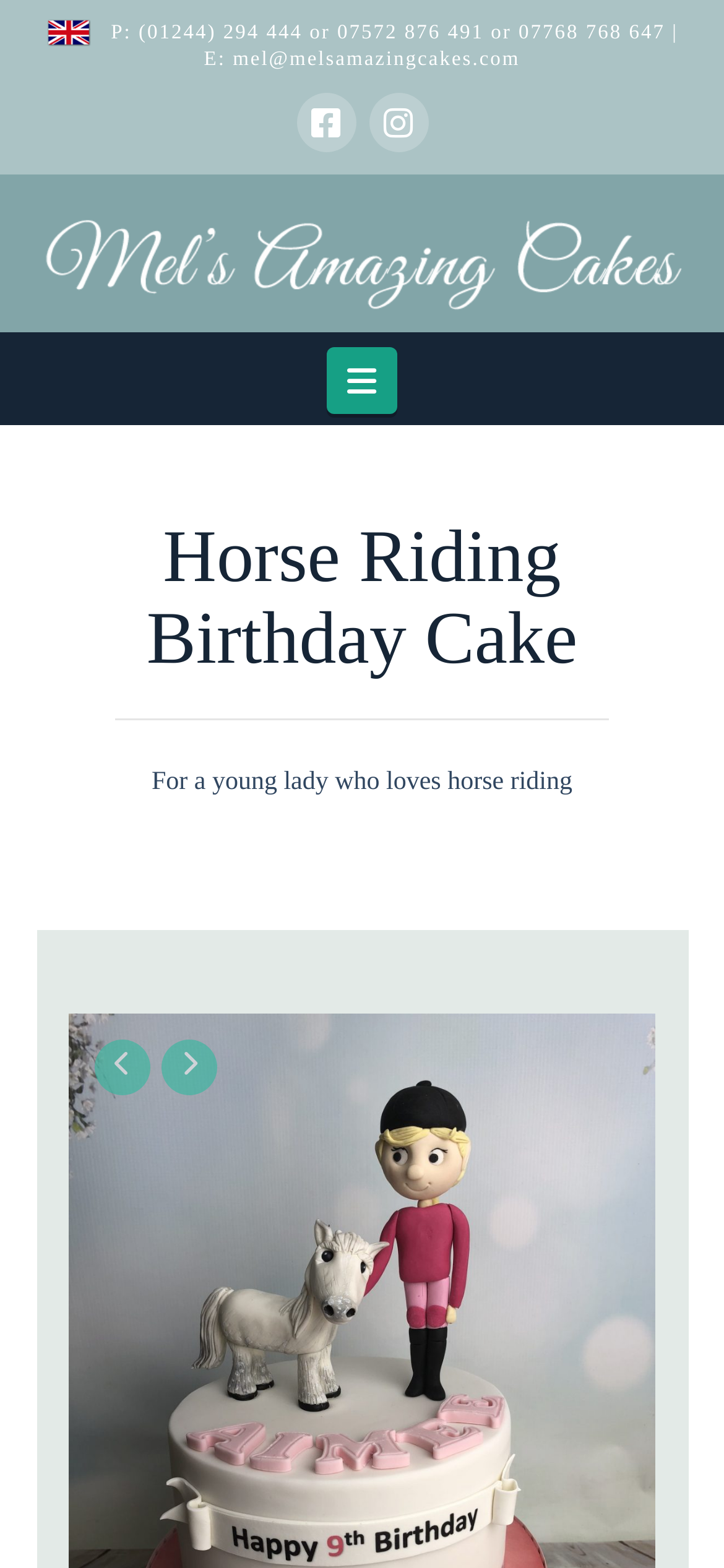What is the phone number to contact Mel's Amazing Cakes?
Give a single word or phrase answer based on the content of the image.

(01244) 294 444